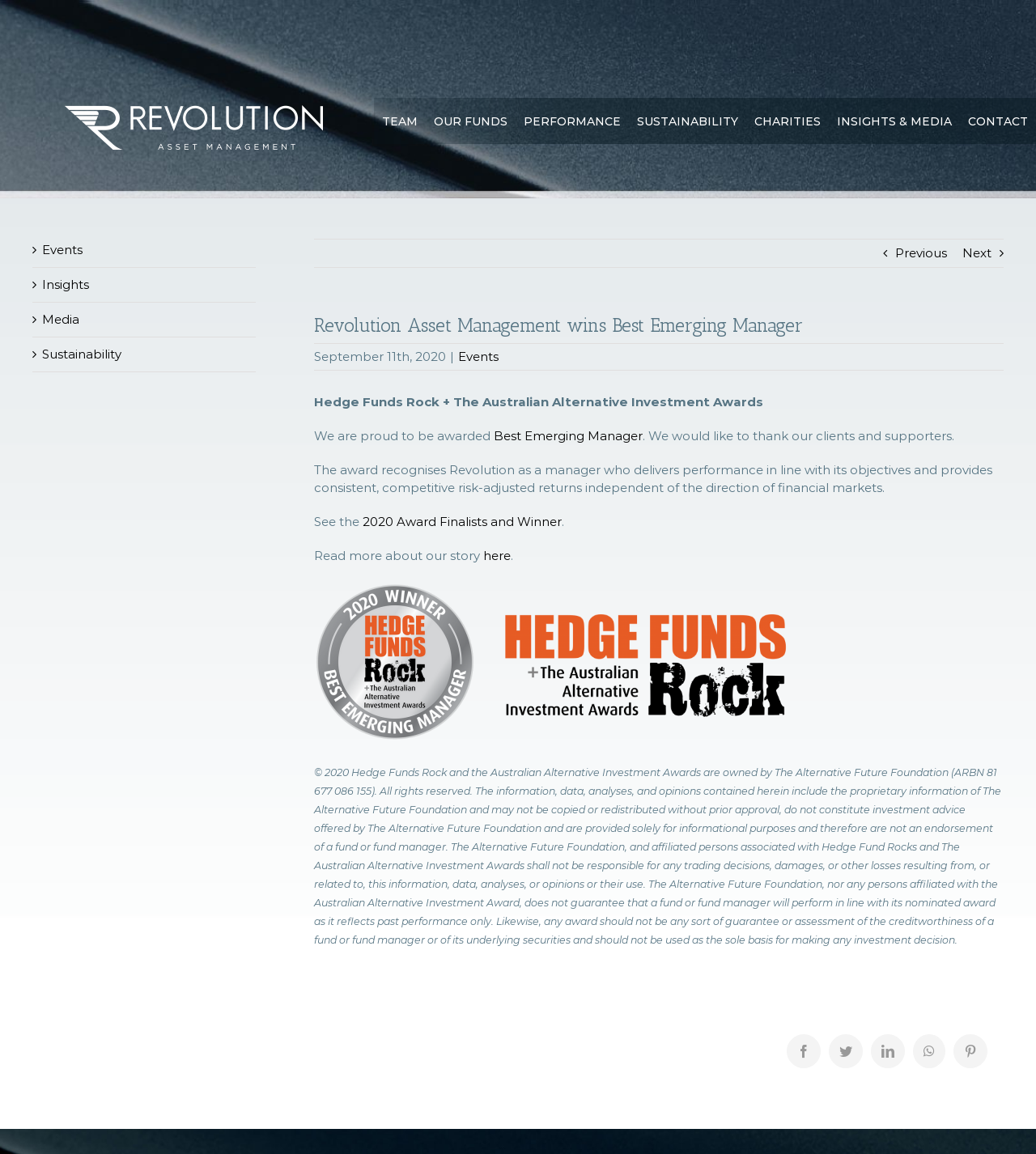Give a concise answer using one word or a phrase to the following question:
How many social media links are at the bottom of the webpage?

5